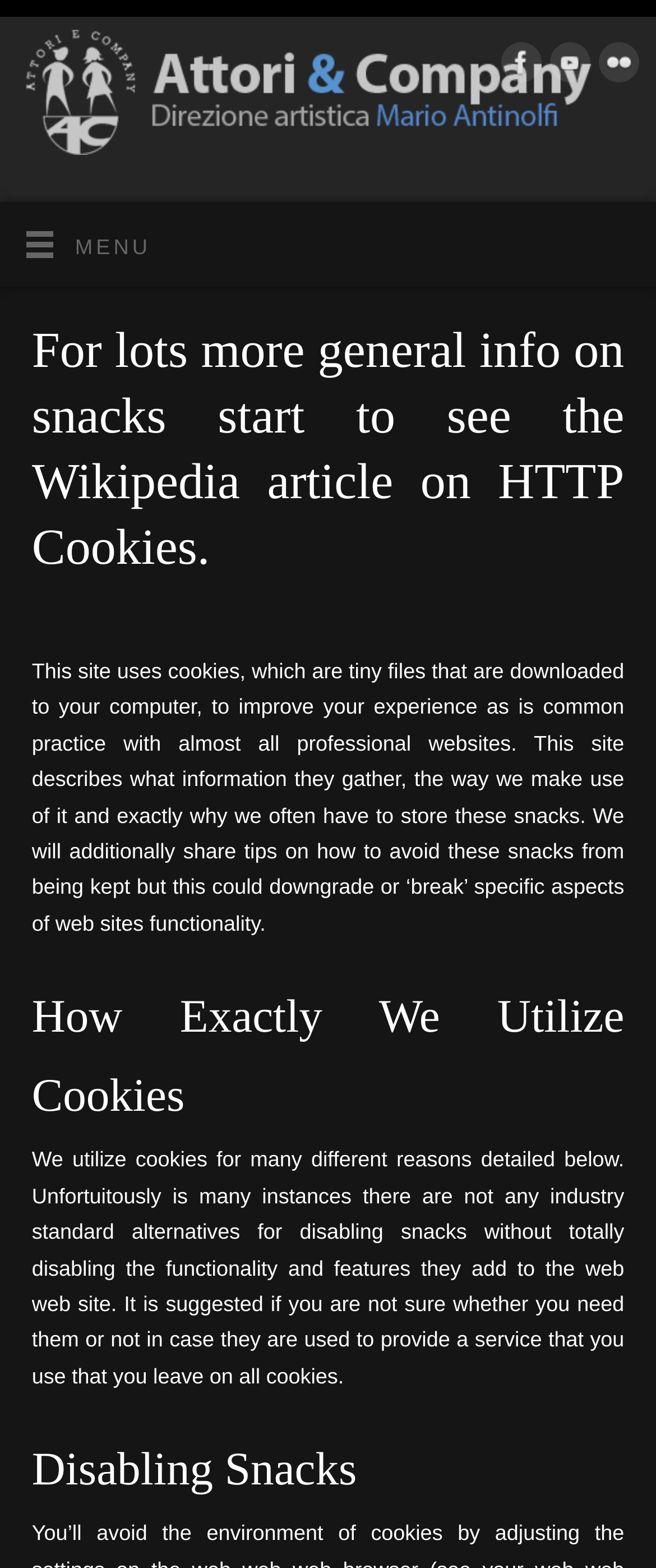What happens if cookies are disabled?
From the details in the image, provide a complete and detailed answer to the question.

The webpage states that disabling cookies may downgrade or 'break' specific aspects of website functionality, implying that some features may not work properly or at all if cookies are disabled.